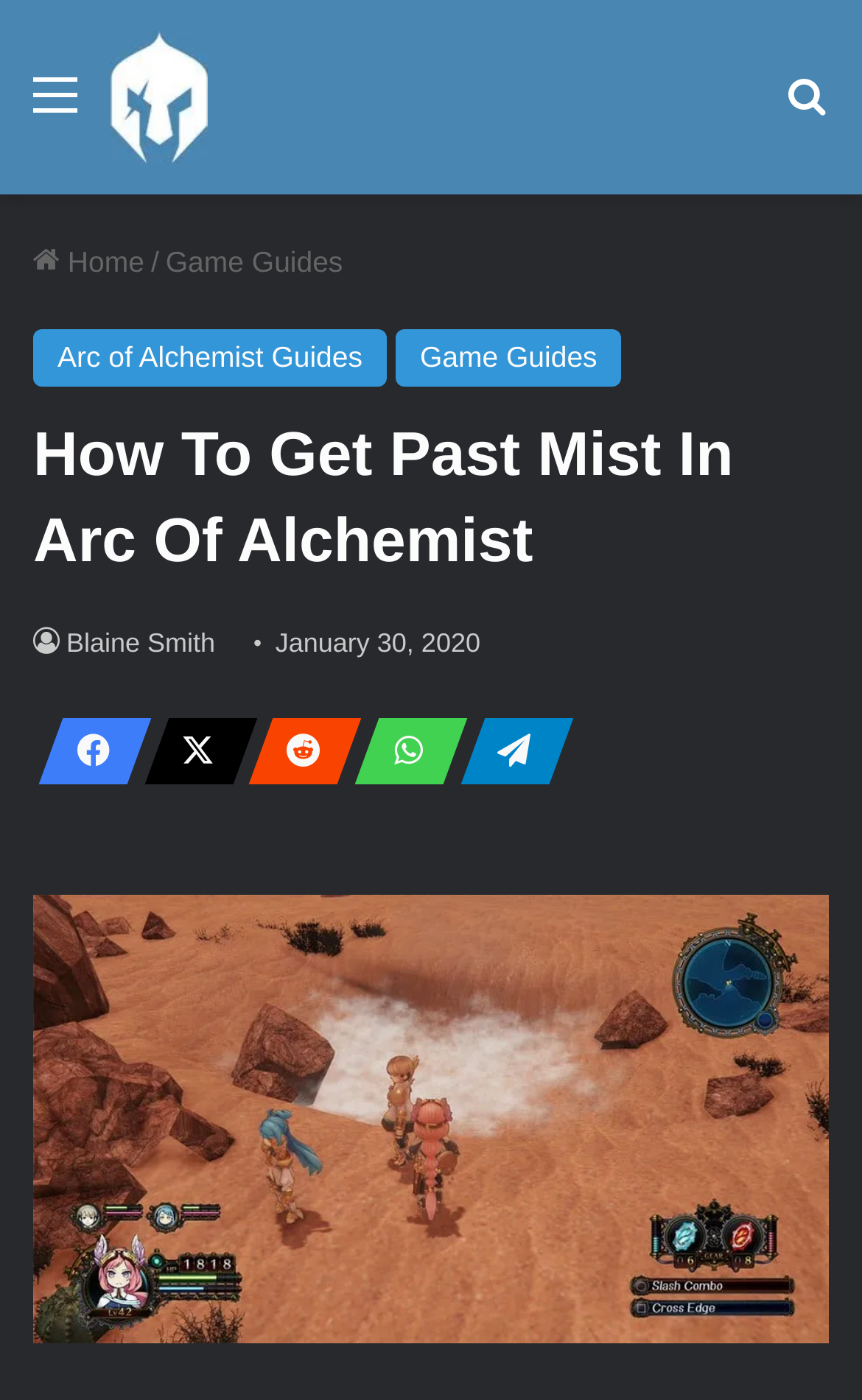Give the bounding box coordinates for this UI element: "Prieiga prie dokumentų". The coordinates should be four float numbers between 0 and 1, arranged as [left, top, right, bottom].

None